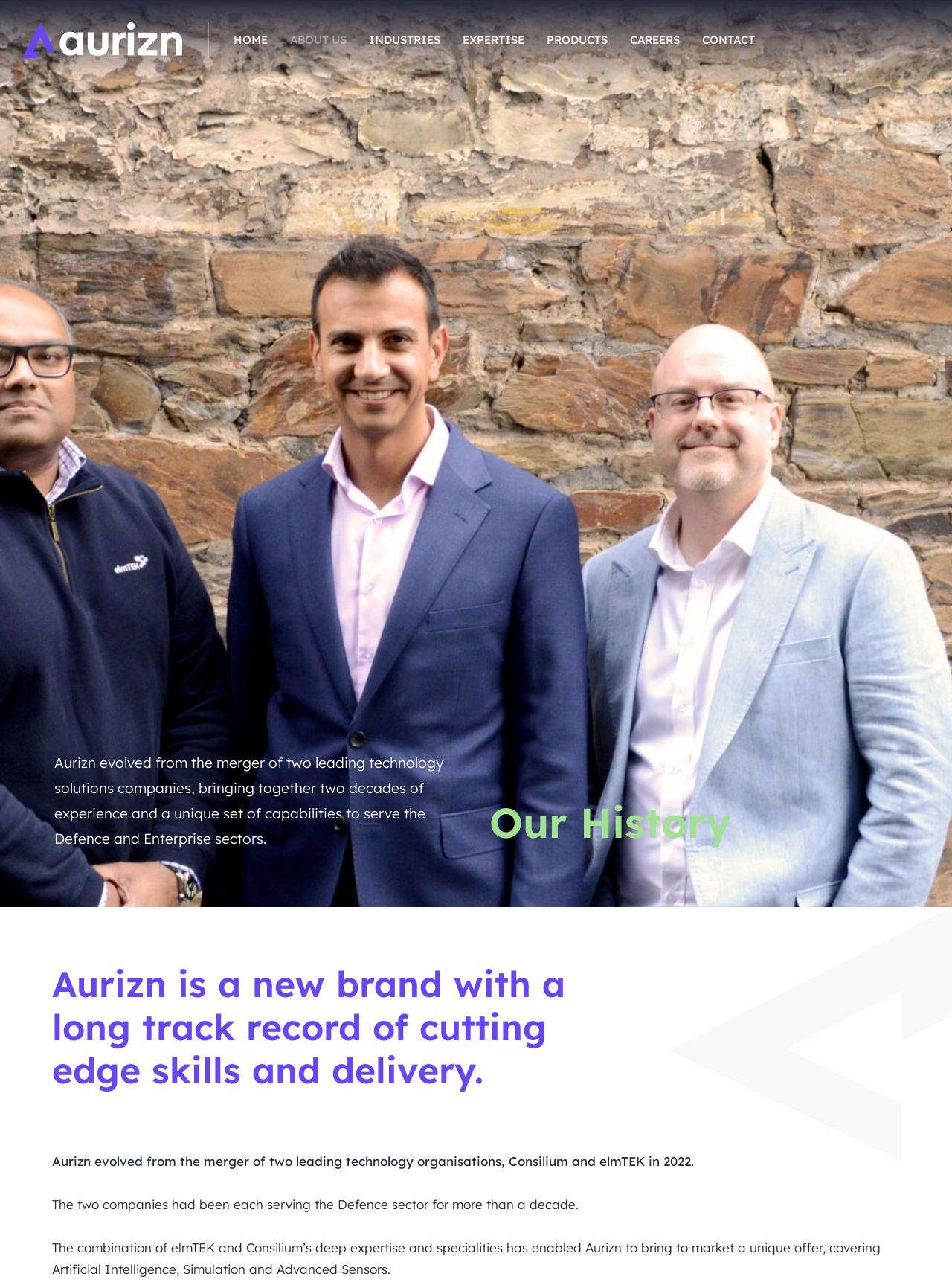Based on the element description Contact, identify the bounding box of the UI element in the given webpage screenshot. The coordinates should be in the format (top-left x, top-left y, bottom-right x, bottom-right y) and must be between 0 and 1.

[0.733, 0.025, 0.796, 0.038]